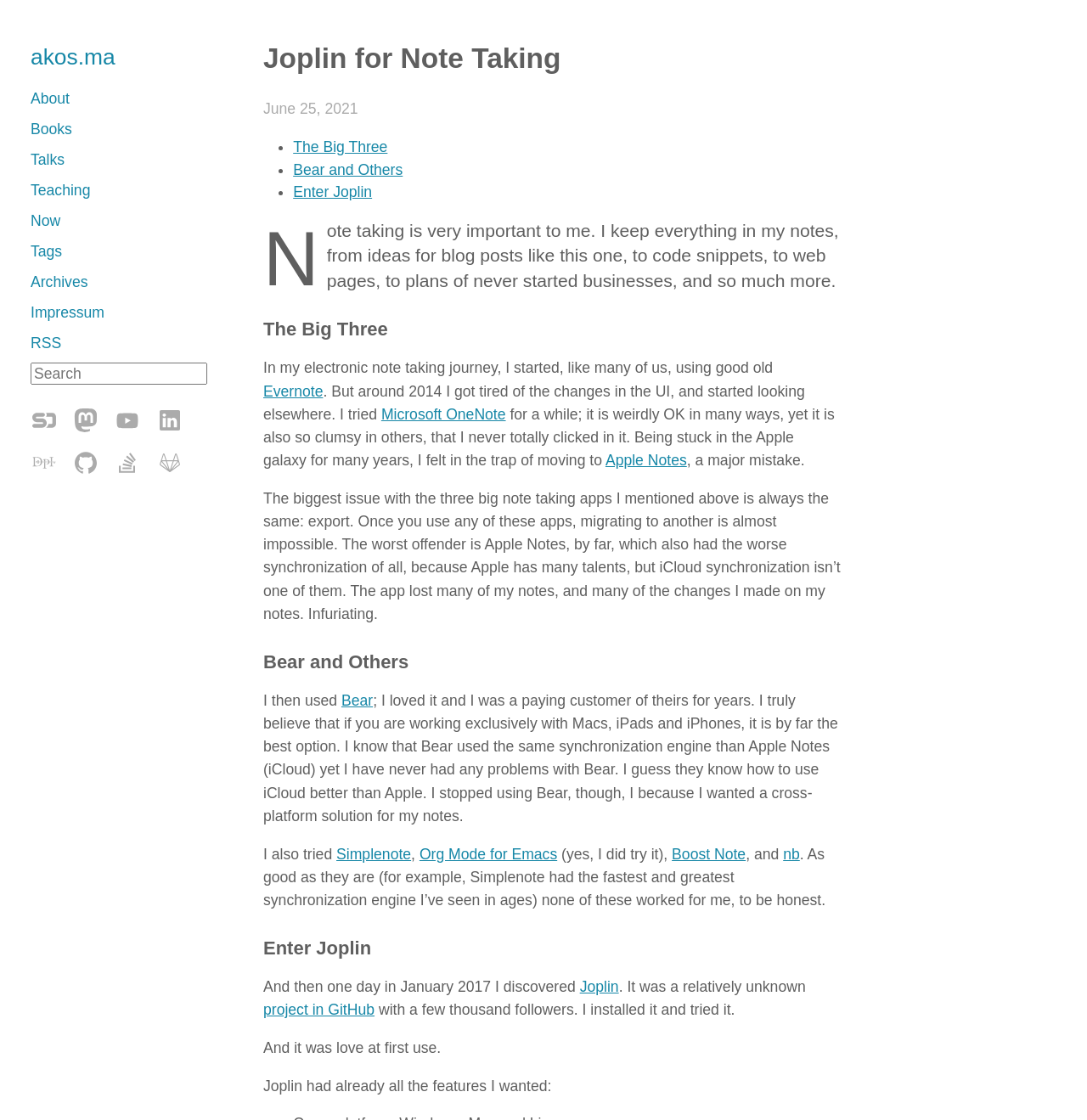Based on the element description title="101 Simple Recipe", identify the bounding box coordinates for the UI element. The coordinates should be in the format (top-left x, top-left y, bottom-right x, bottom-right y) and within the 0 to 1 range.

None